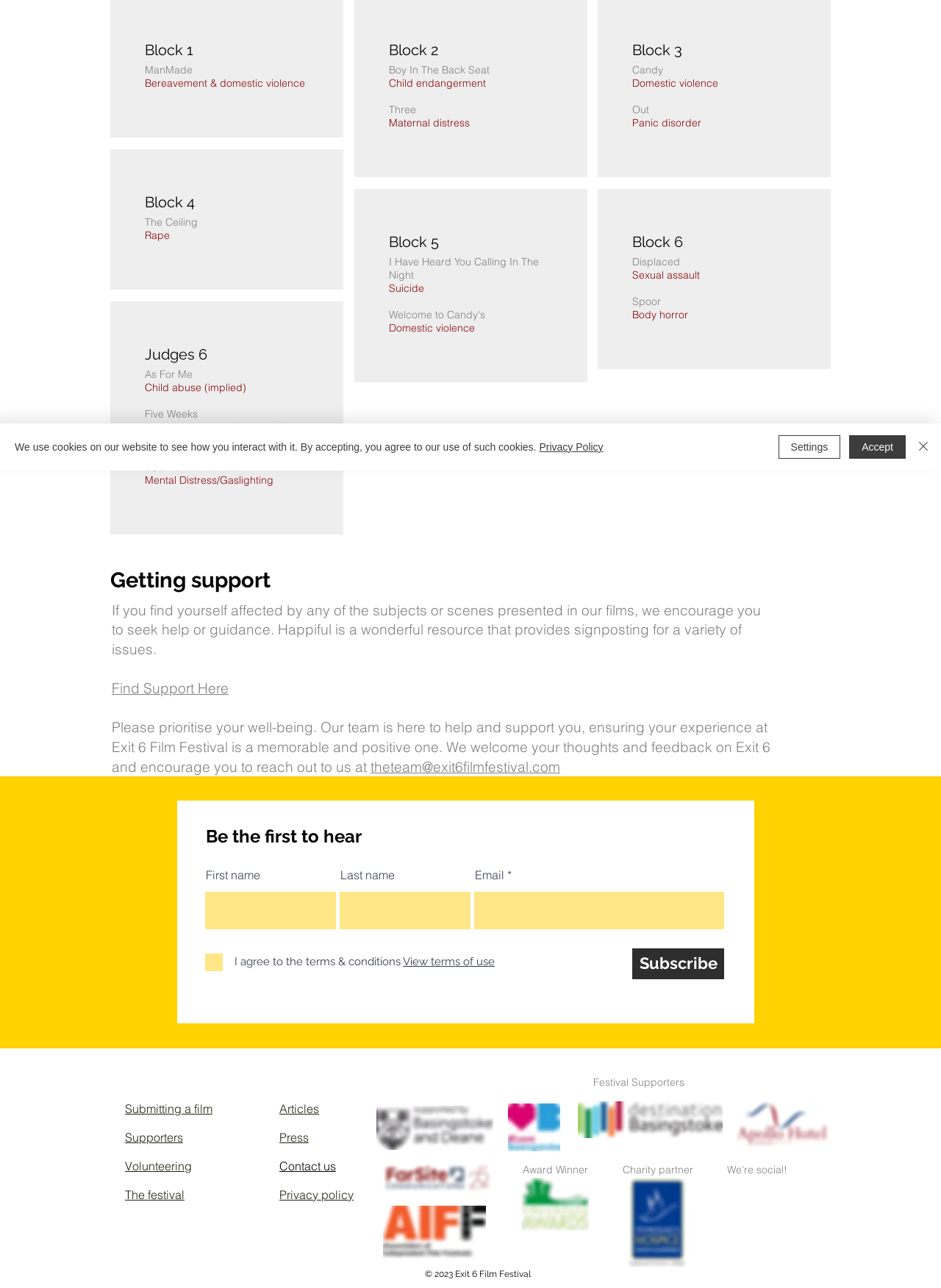Mark the bounding box of the element that matches the following description: "name="first-name" placeholder=""".

[0.218, 0.692, 0.357, 0.721]